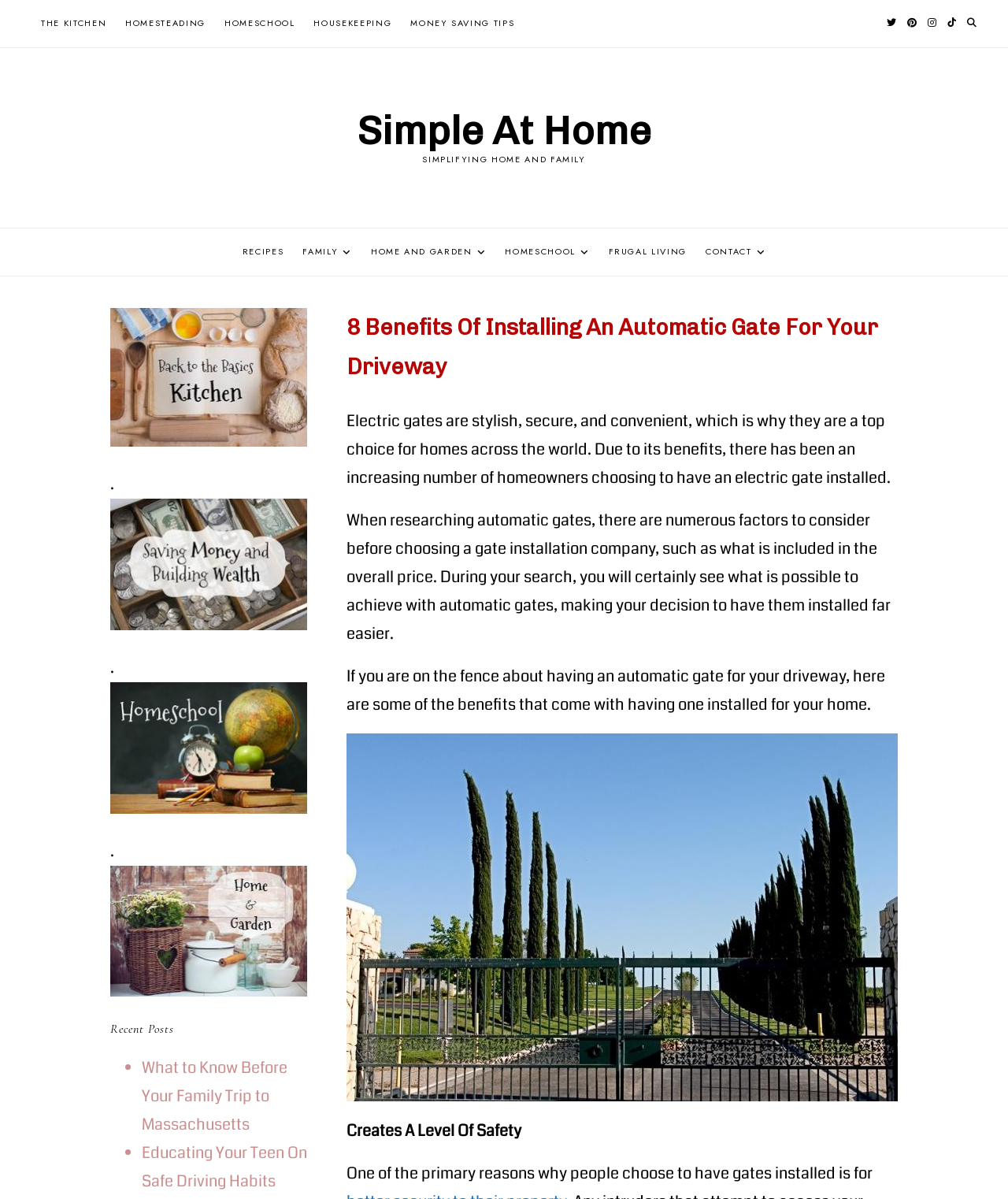What is the main topic of this webpage?
Refer to the image and give a detailed answer to the question.

Based on the webpage content, especially the heading '8 Benefits Of Installing An Automatic Gate For Your Driveway' and the static text 'Electric gates are stylish, secure, and convenient, which is why they are a top choice for homes across the world.', I can infer that the main topic of this webpage is about automatic gates.